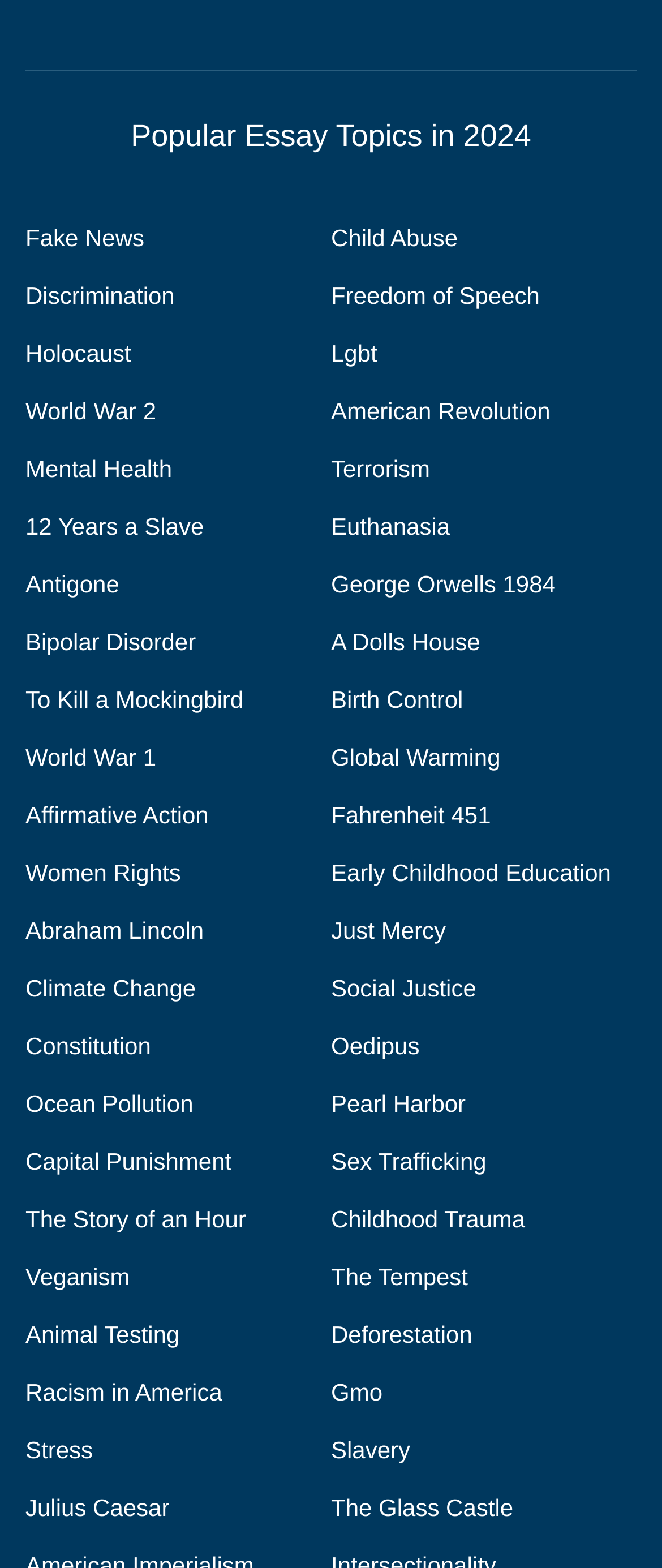Please indicate the bounding box coordinates for the clickable area to complete the following task: "Check the 'YouTube Kanal'". The coordinates should be specified as four float numbers between 0 and 1, i.e., [left, top, right, bottom].

None